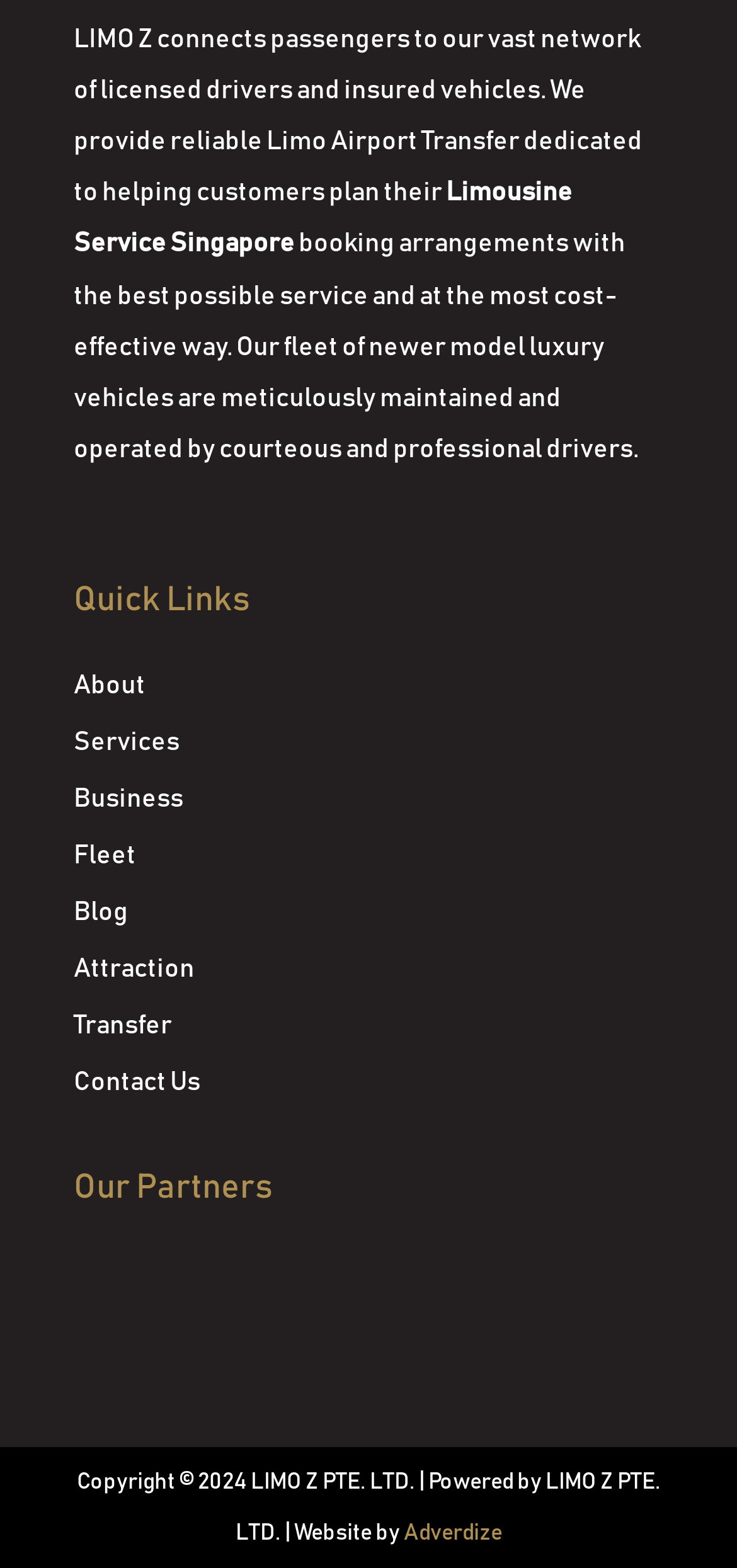Kindly determine the bounding box coordinates of the area that needs to be clicked to fulfill this instruction: "Contact Us".

[0.1, 0.681, 0.272, 0.708]